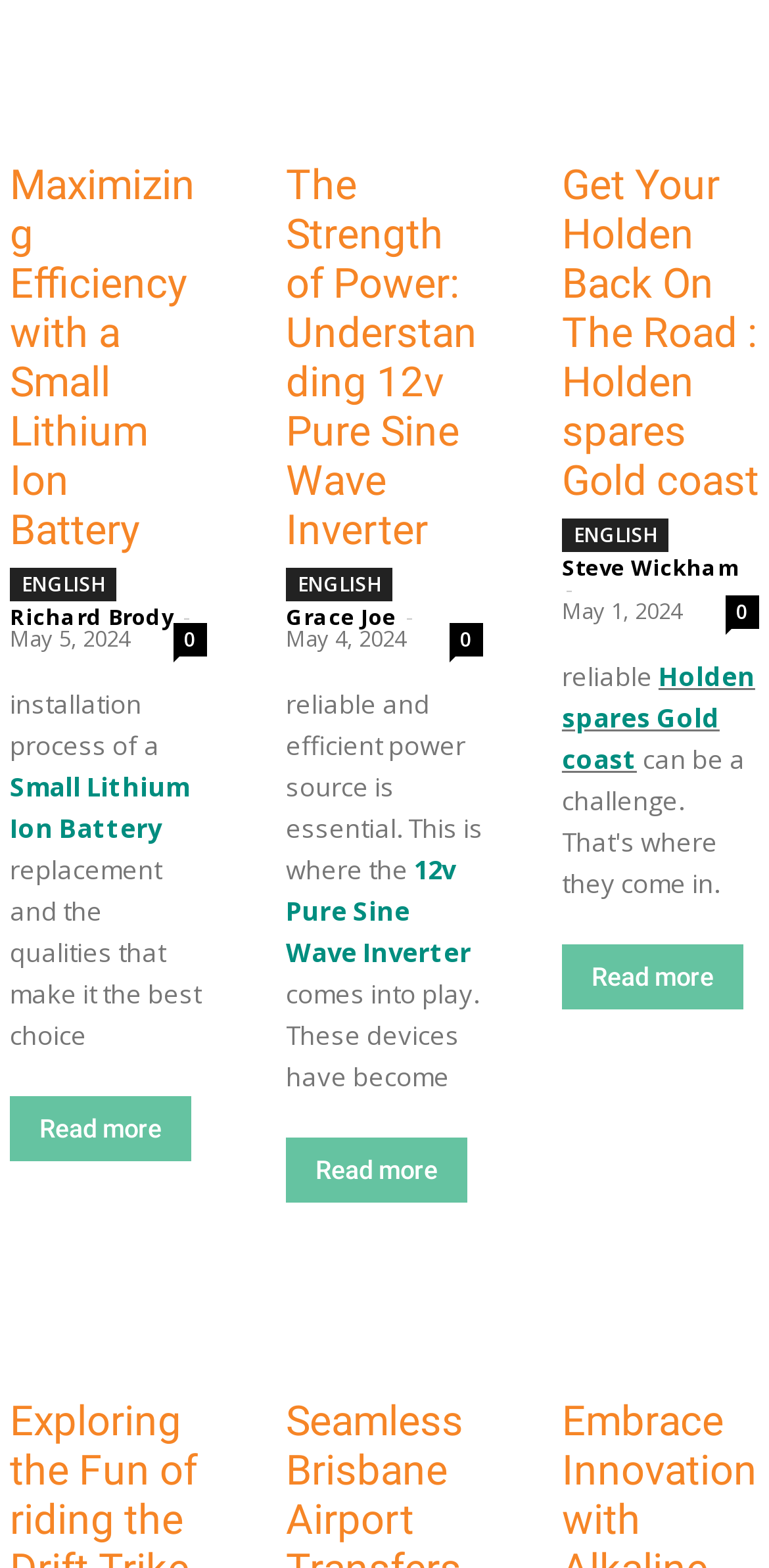Find and specify the bounding box coordinates that correspond to the clickable region for the instruction: "Read more about Maximizing Efficiency with a Small Lithium Ion Battery".

[0.013, 0.699, 0.249, 0.741]